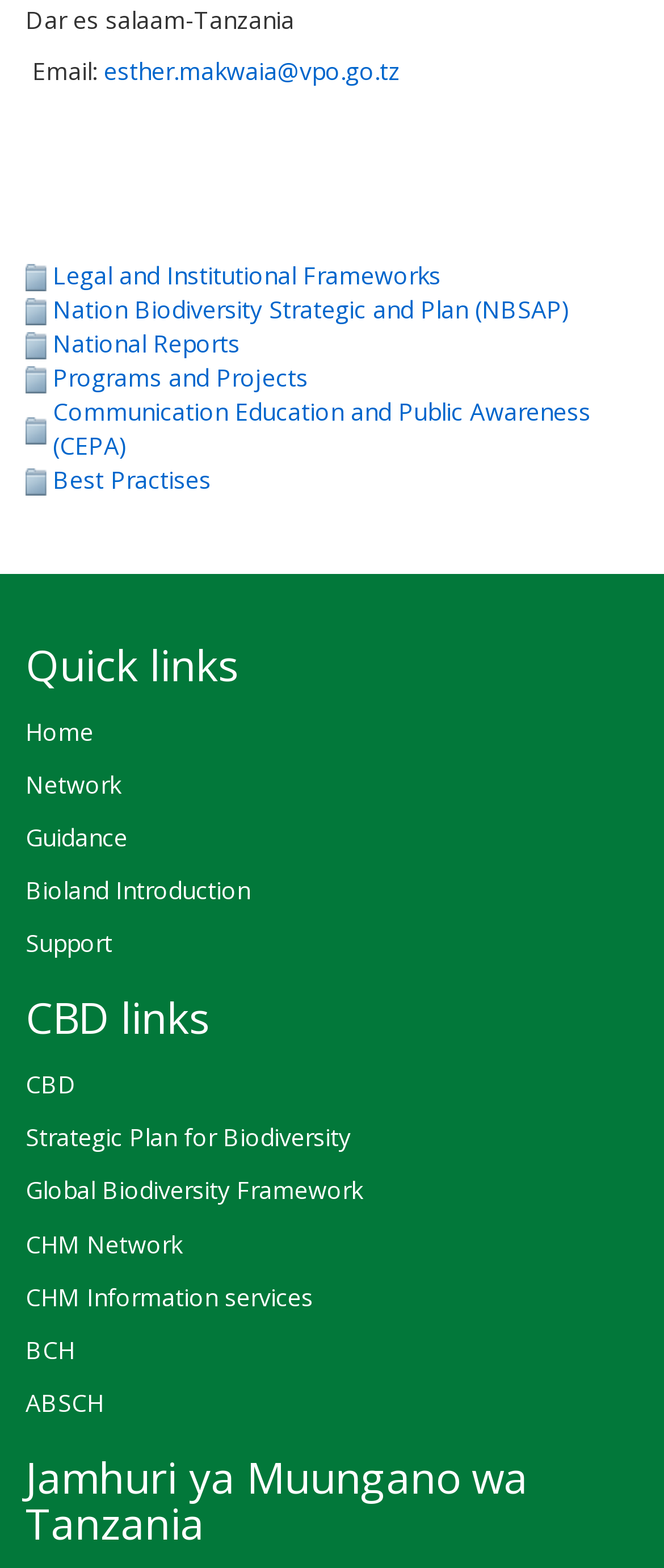What is the location mentioned at the top?
Carefully analyze the image and provide a thorough answer to the question.

The location 'Dar es salaam-Tanzania' is mentioned at the top of the webpage, which suggests that the webpage is related to Tanzania or has some connection to this location.